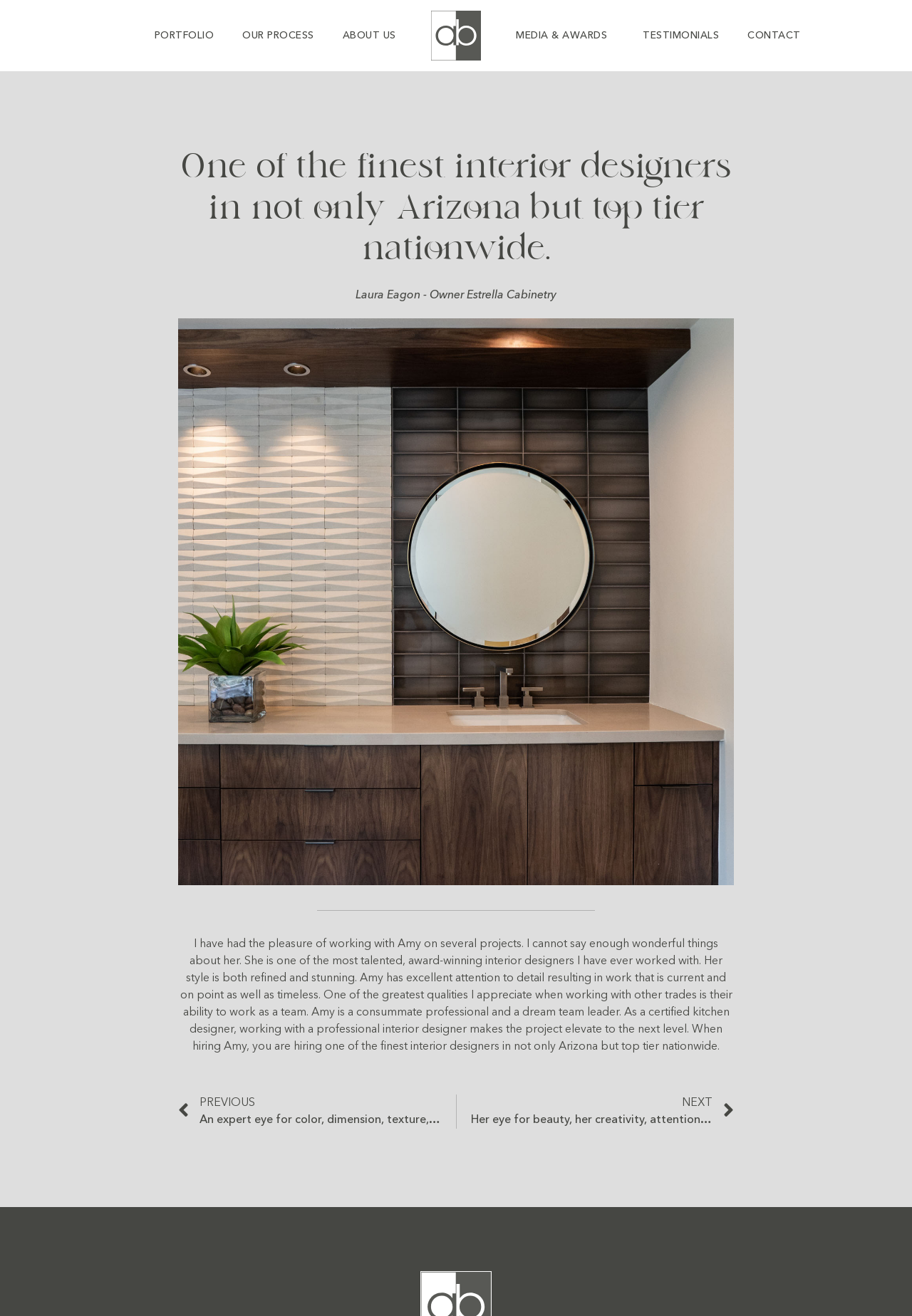Detail the webpage's structure and highlights in your description.

This webpage is about AB Design Elements, a top-tier interior design firm in Arizona and nationwide. At the top, there is a navigation menu with six links: PORTFOLIO, OUR PROCESS, ABOUT US, MEDIA & AWARDS, TESTIMONIALS, and CONTACT. The logo of AB Design Elements is located to the right of the navigation menu.

Below the navigation menu, there is a heading that repeats the meta description, "One of the finest interior designers in not only Arizona but top tier nationwide." 

On the left side of the page, there is a testimonial from Laura Eagon, the owner of Estrella Cabinetry, praising the interior designer Amy's work. The testimonial is a lengthy paragraph that describes Amy's skills, attention to detail, and professionalism.

At the bottom of the page, there are two links, Prev and Next, which seem to navigate through a series of testimonials or reviews. The Prev link has a brief description of the previous review, and the Next link has a brief description of the next review.